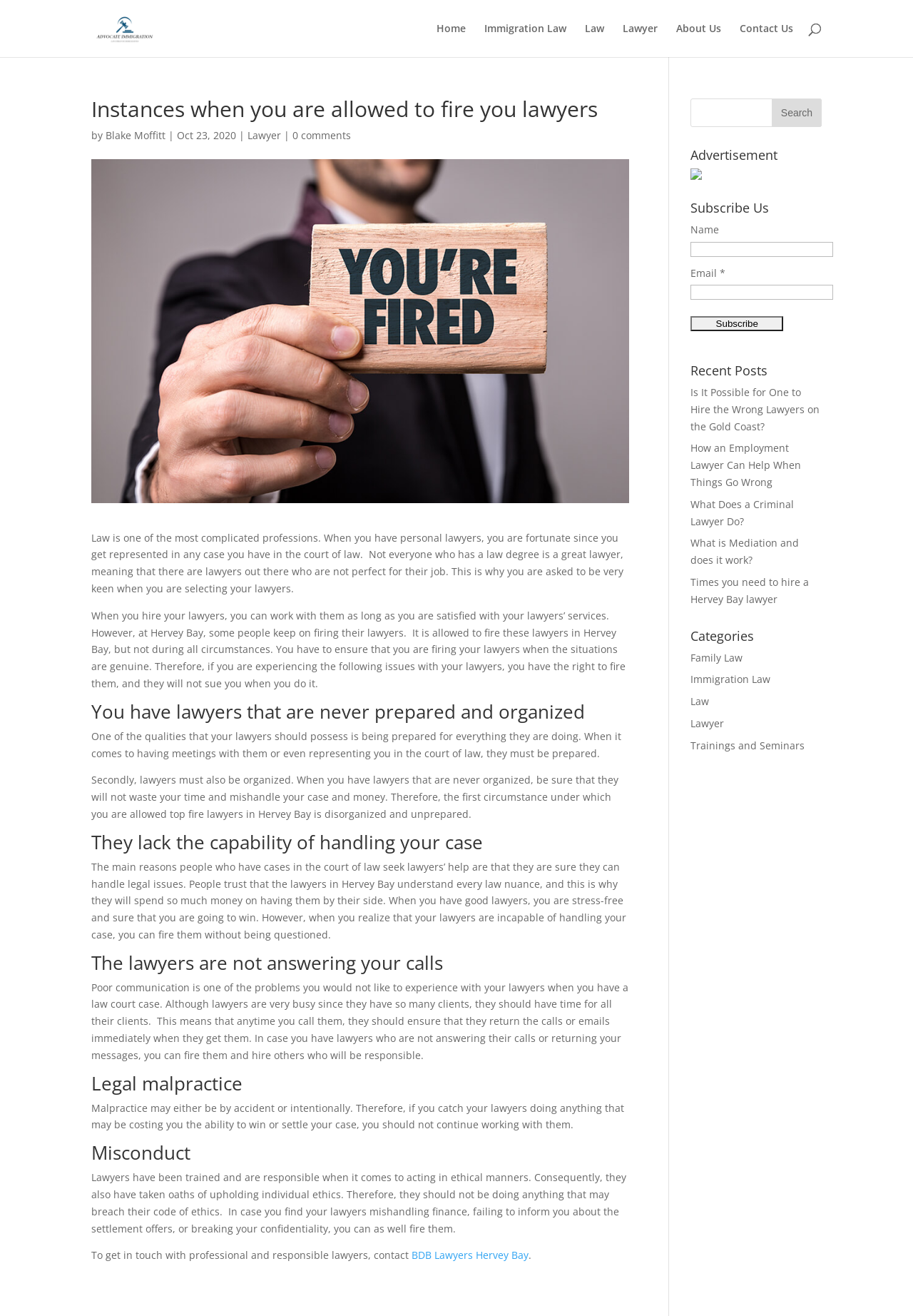Give an in-depth explanation of the webpage layout and content.

This webpage is about Advocate Immigration, a law firm that provides information on various legal topics. At the top of the page, there is a logo and a navigation menu with links to "Home", "Immigration Law", "Law", "Lawyer", "About Us", and "Contact Us". Below the navigation menu, there is a search bar.

The main content of the page is an article titled "Instances when you are allowed to fire your lawyers". The article discusses the circumstances under which one can fire their lawyers, including when they are not prepared or organized, lack the capability of handling the case, do not answer calls, commit legal malpractice, or engage in misconduct. The article is divided into sections with headings and includes paragraphs of text.

To the right of the article, there are several sections, including "Advertisement" with an image, "Subscribe Us" with a form to enter name and email, "Recent Posts" with links to other articles, and "Categories" with links to different legal topics.

At the bottom of the page, there are more links to other articles, including "Is It Possible for One to Hire the Wrong Lawyers on the Gold Coast?", "How an Employment Lawyer Can Help When Things Go Wrong", and "What Does a Criminal Lawyer Do?".